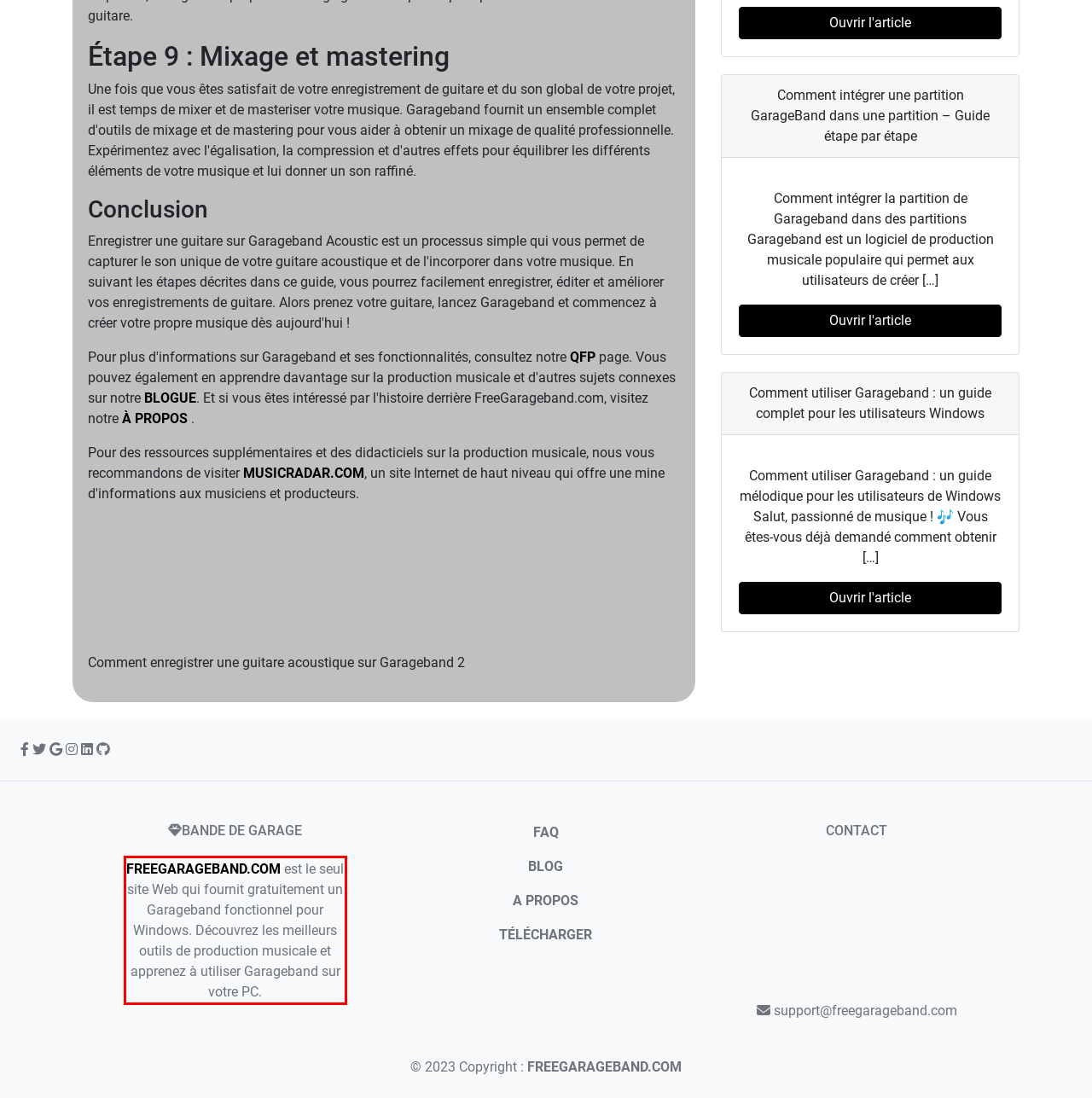Analyze the red bounding box in the provided webpage screenshot and generate the text content contained within.

FREEGARAGEBAND.COM est le seul site Web qui fournit gratuitement un Garageband fonctionnel pour Windows. Découvrez les meilleurs outils de production musicale et apprenez à utiliser Garageband sur votre PC.